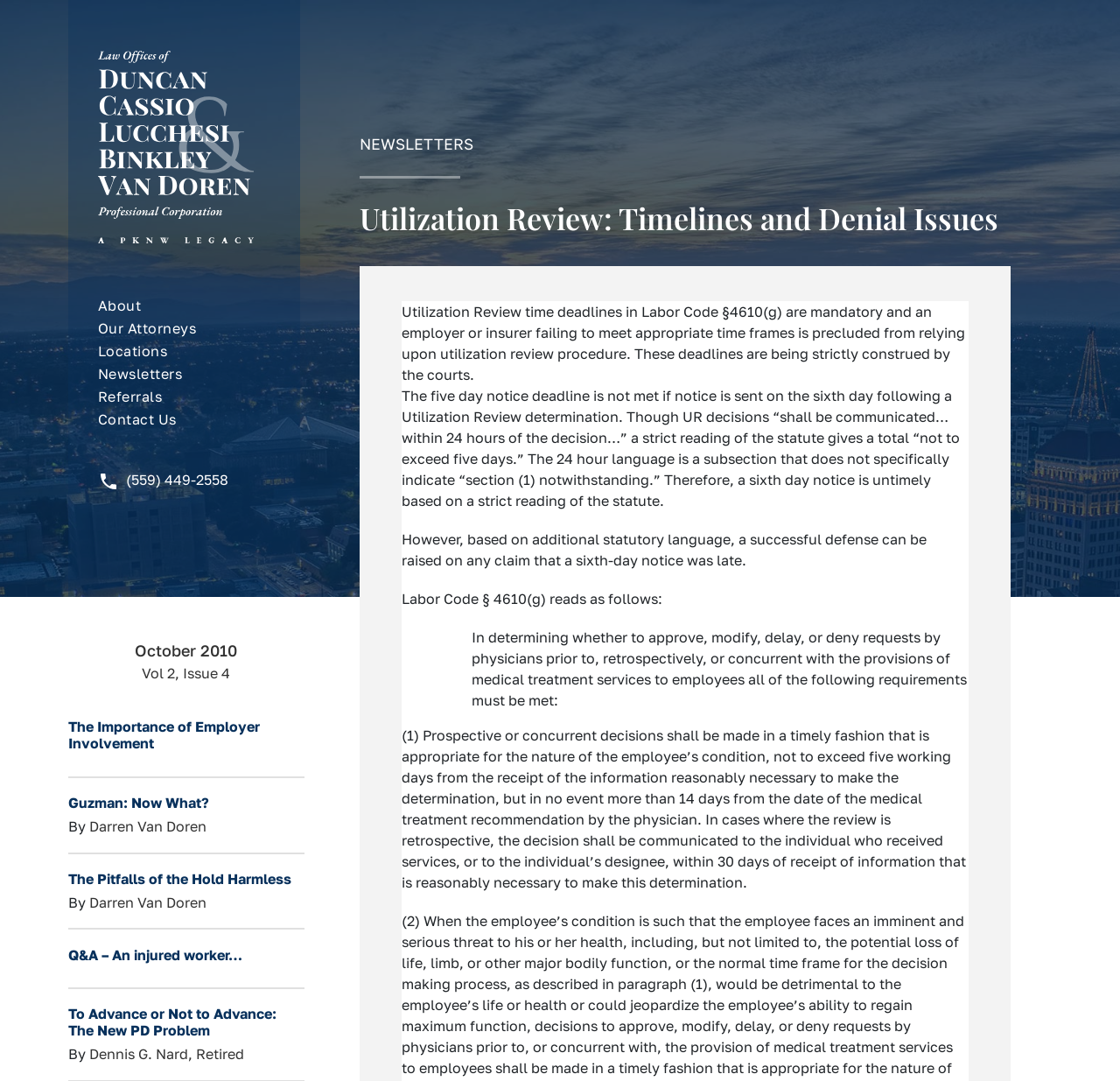Answer the question in one word or a short phrase:
What is the name of the law firm?

Law Offices of Duncan, Cassio, Lucchesi, Binkley & Van Doren